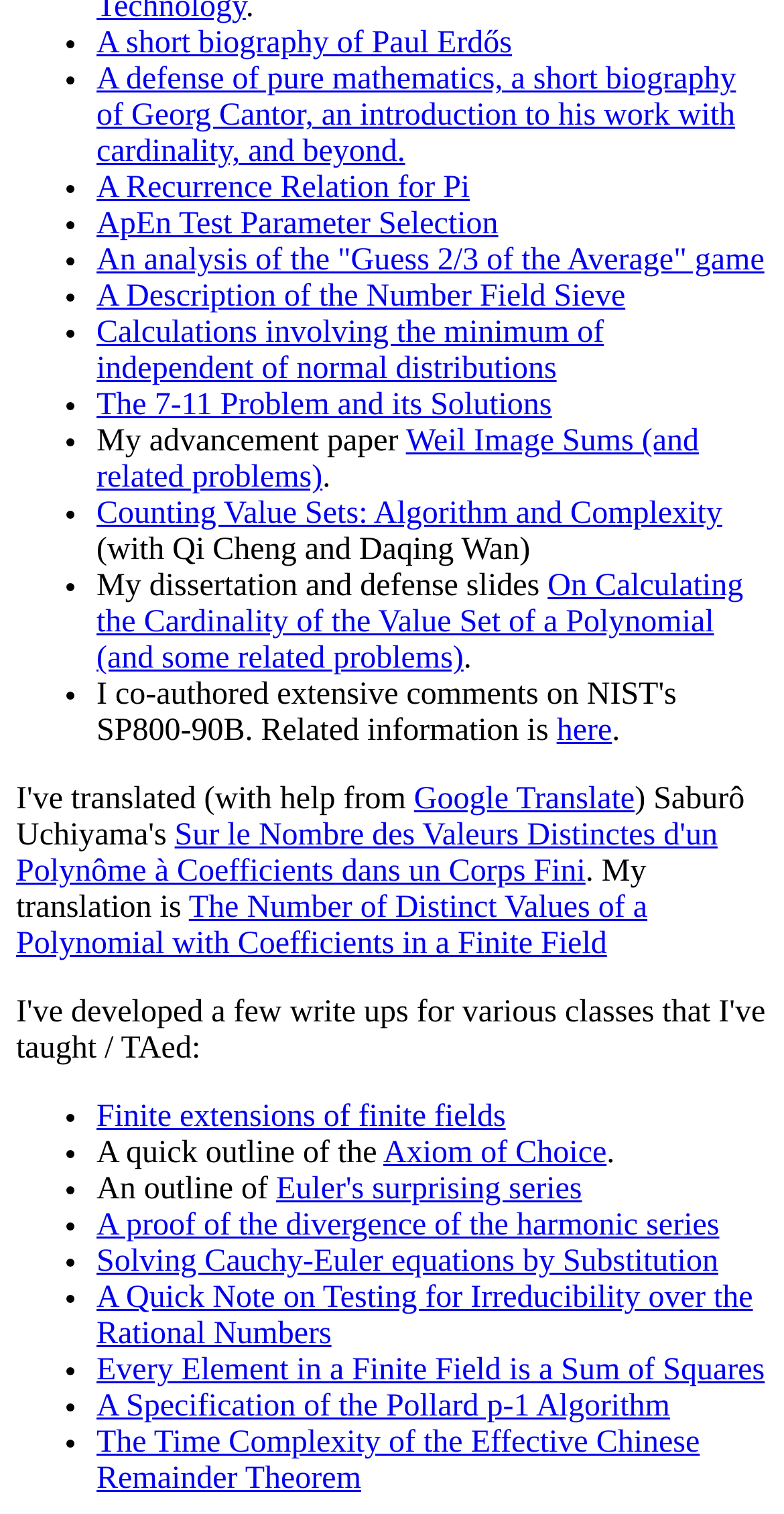Identify the coordinates of the bounding box for the element that must be clicked to accomplish the instruction: "Click the menu button".

None